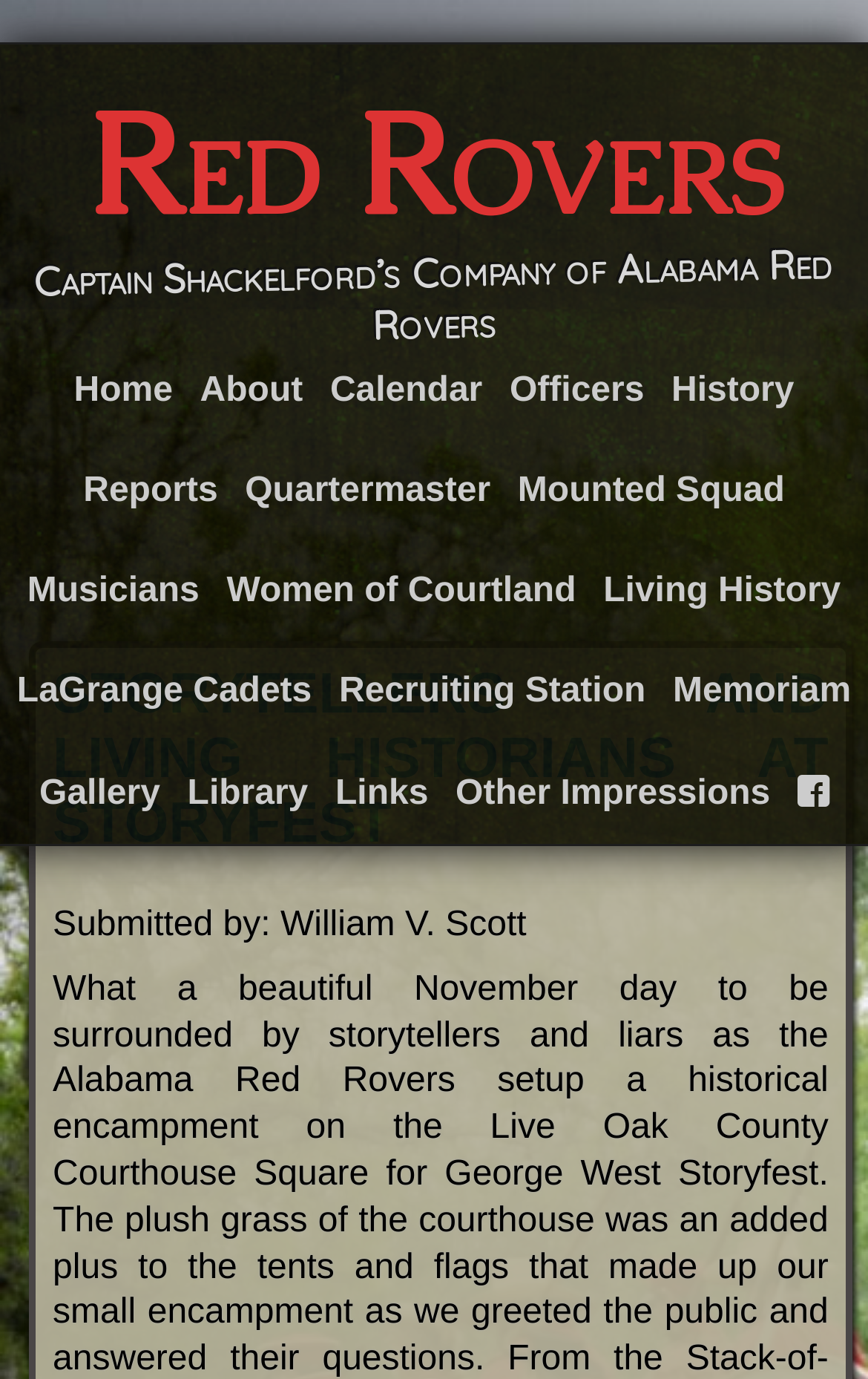Find the bounding box coordinates of the element to click in order to complete this instruction: "Explore the 'Living History' section". The bounding box coordinates must be four float numbers between 0 and 1, denoted as [left, top, right, bottom].

[0.695, 0.415, 0.969, 0.442]